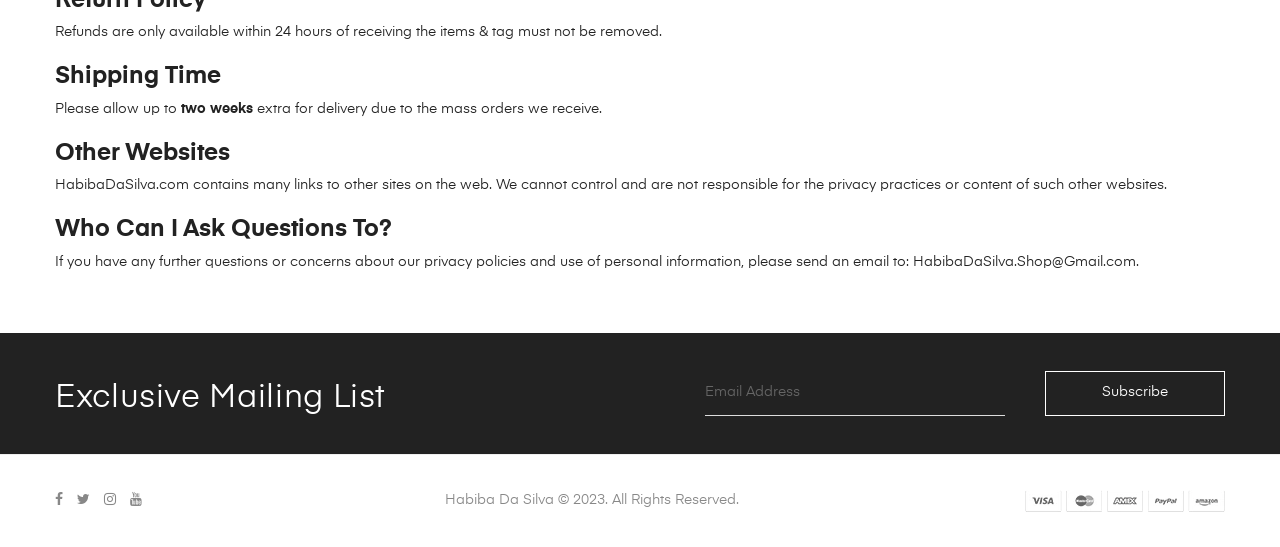Using the description "Subscribe", predict the bounding box of the relevant HTML element.

[0.816, 0.678, 0.957, 0.76]